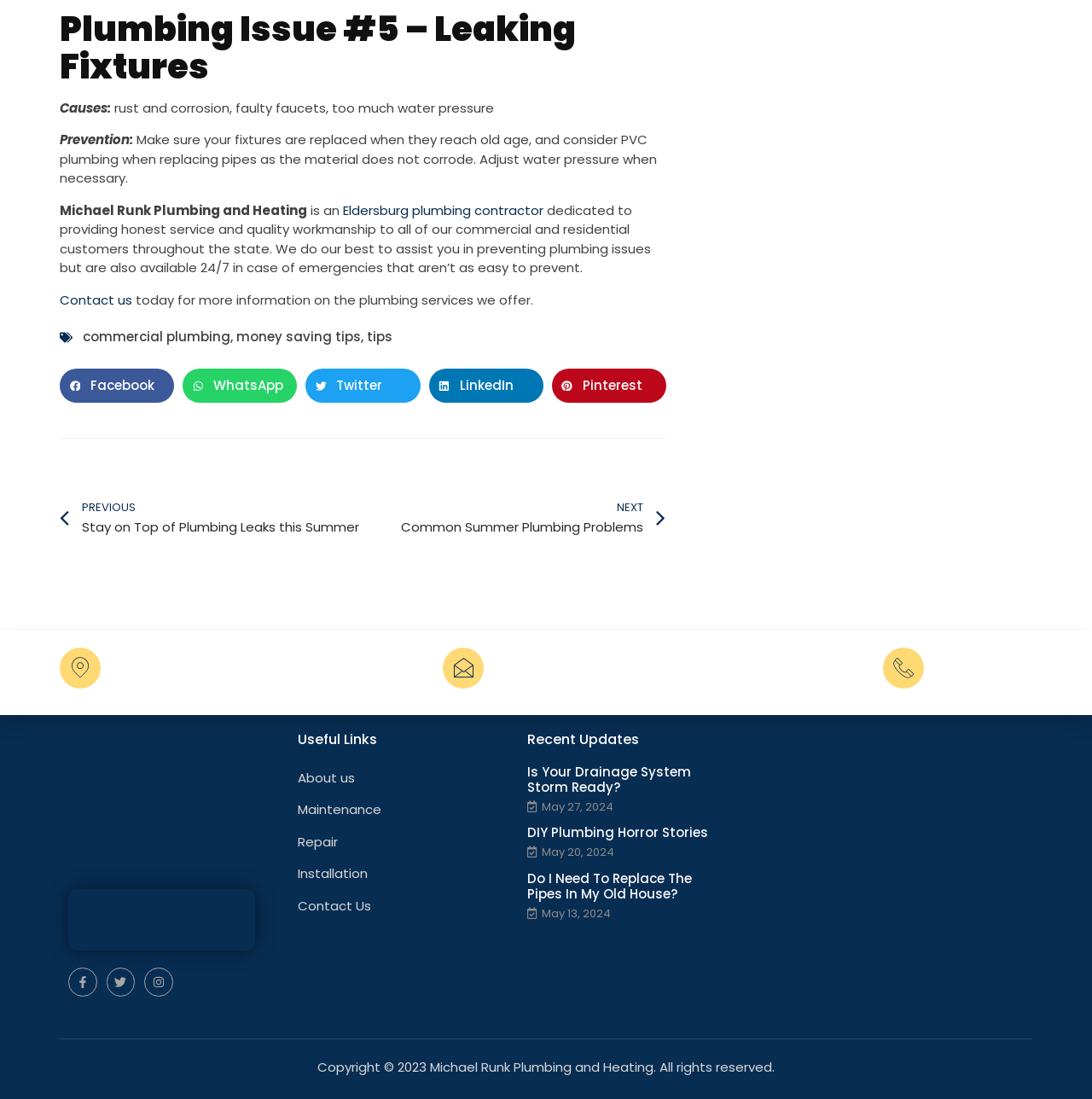Please find the bounding box coordinates of the element that must be clicked to perform the given instruction: "Click on 'Eldersburg plumbing contractor'". The coordinates should be four float numbers from 0 to 1, i.e., [left, top, right, bottom].

[0.314, 0.183, 0.498, 0.199]